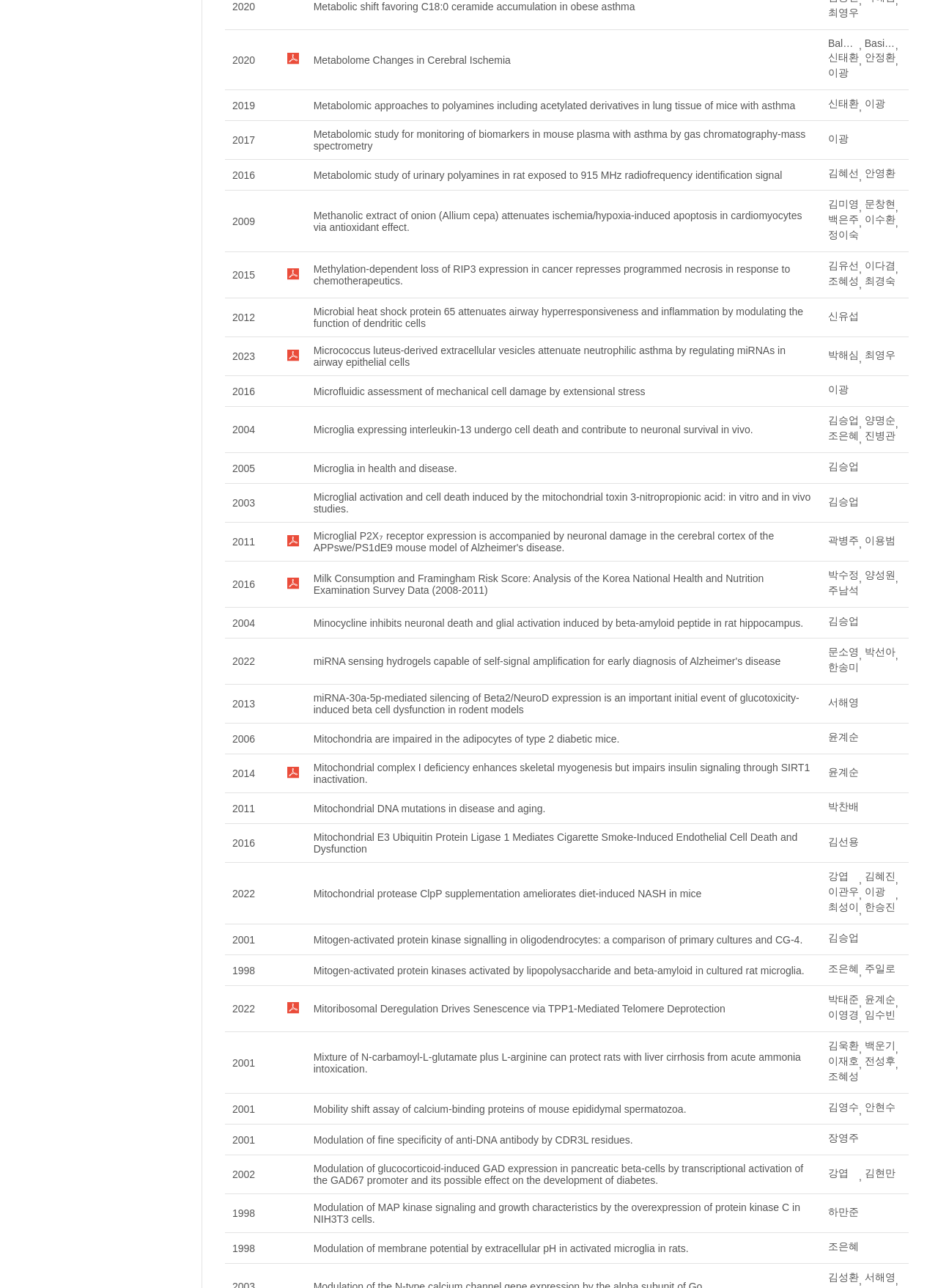From the webpage screenshot, identify the region described by Microglia in health and disease.. Provide the bounding box coordinates as (top-left x, top-left y, bottom-right x, bottom-right y), with each value being a floating point number between 0 and 1.

[0.334, 0.359, 0.487, 0.368]